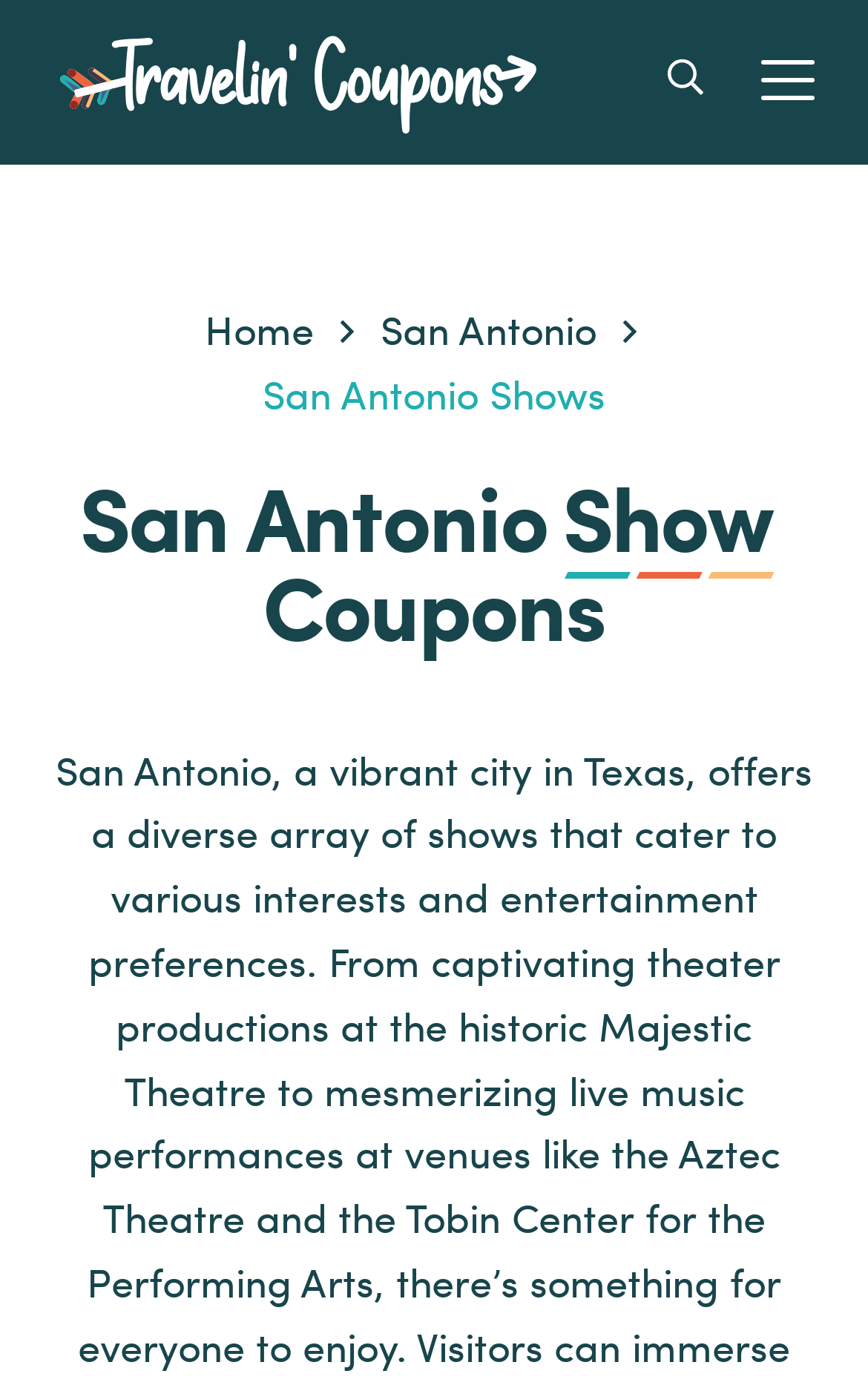How many navigation links are there?
Refer to the image and answer the question using a single word or phrase.

2